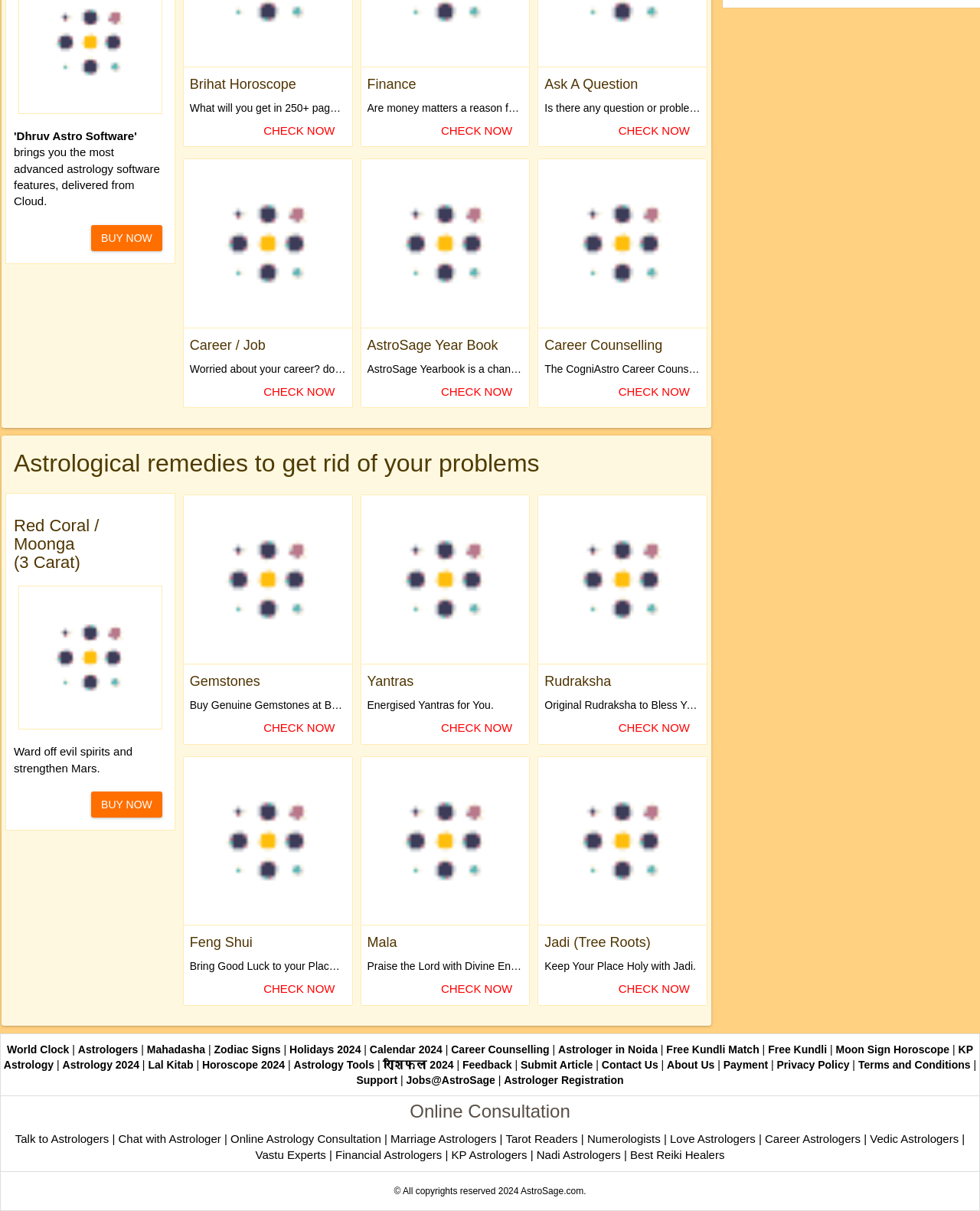Find and indicate the bounding box coordinates of the region you should select to follow the given instruction: "Buy red coral gemstone".

[0.093, 0.654, 0.165, 0.675]